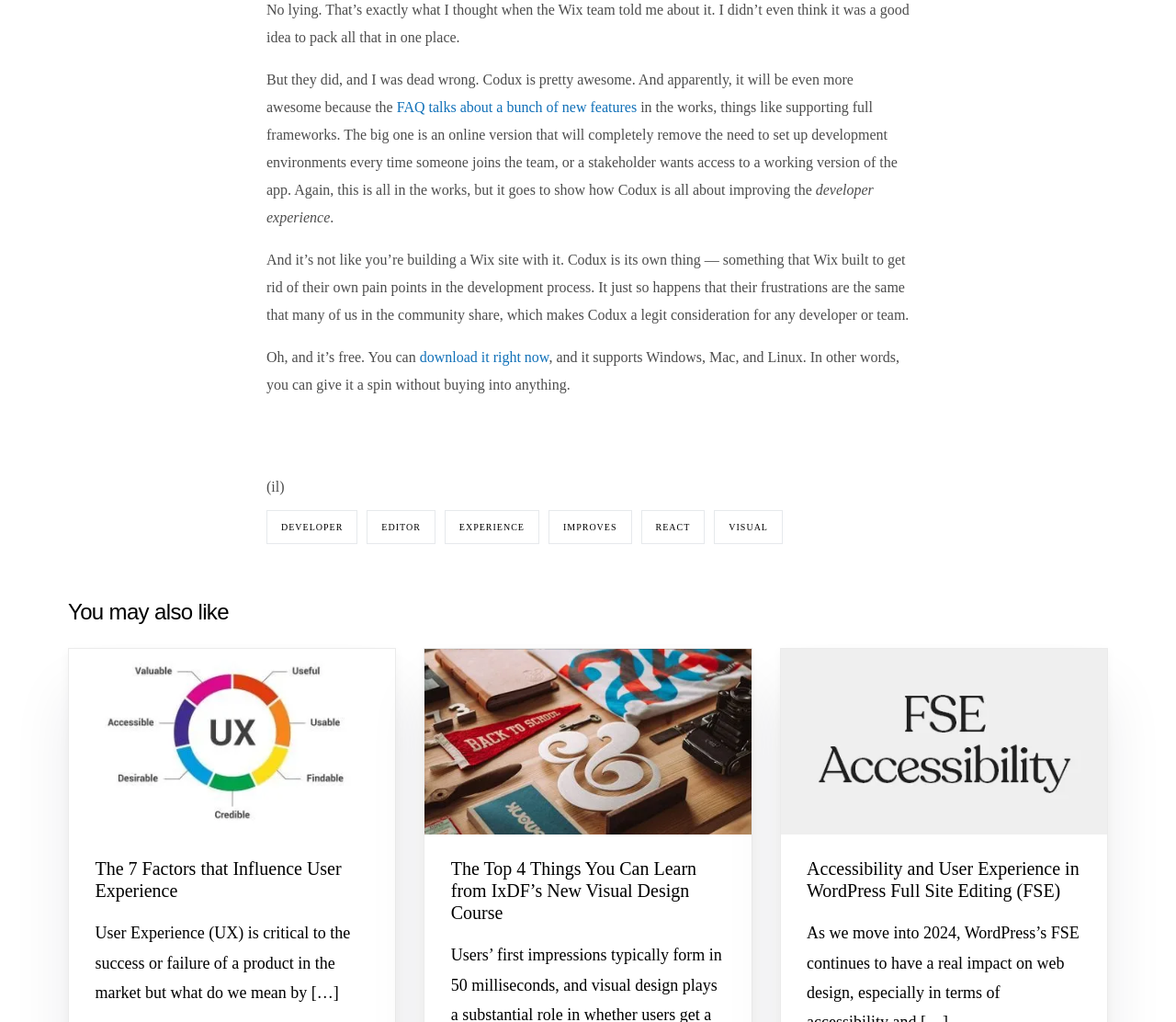Consider the image and give a detailed and elaborate answer to the question: 
What is Codux?

Based on the text, Codux is a development tool that Wix built to improve the development process. It's not a Wix site builder, but a separate tool that can be used by developers and teams.